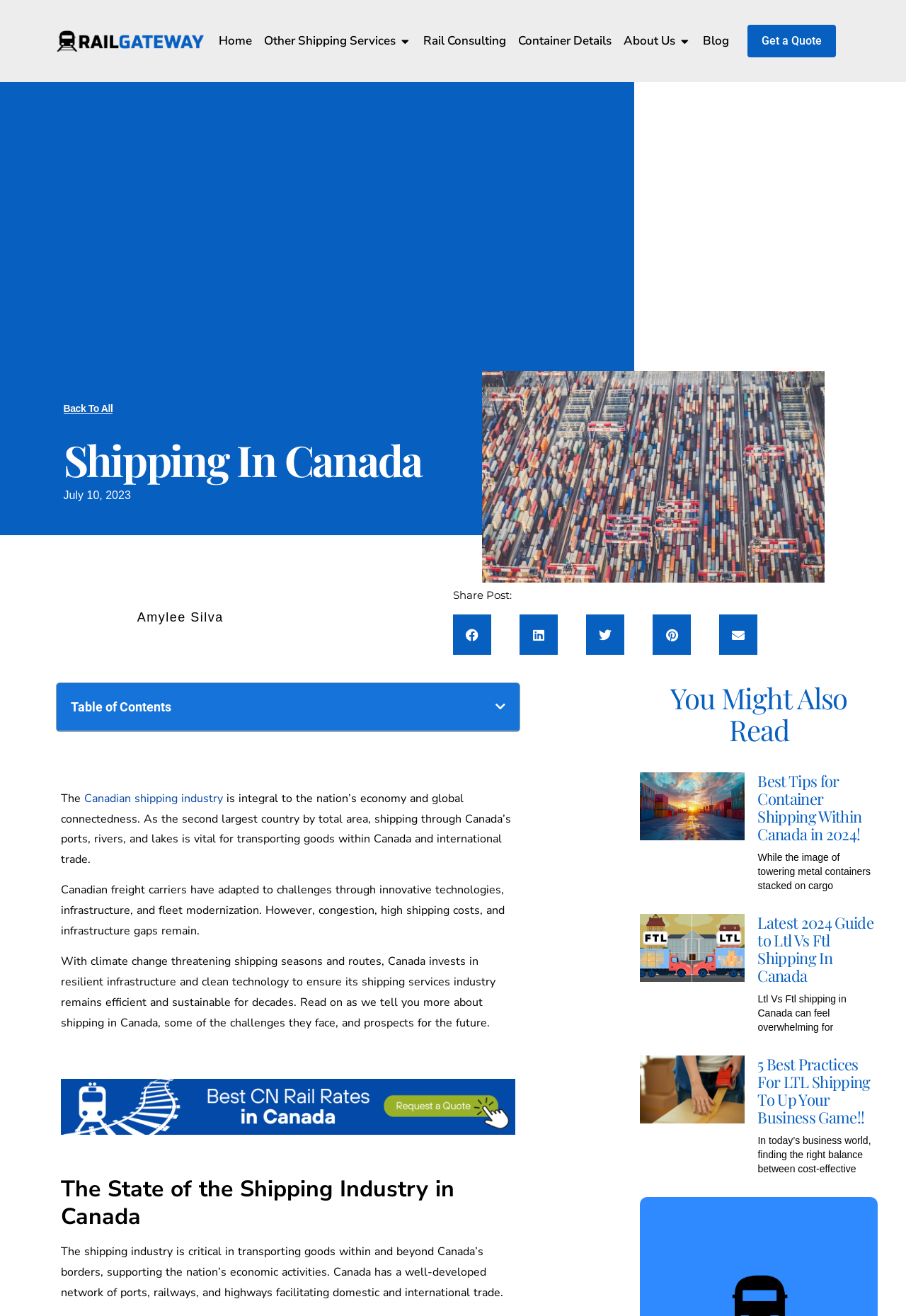Find the bounding box coordinates of the element to click in order to complete the given instruction: "Click the RailGateway Logo."

[0.062, 0.023, 0.225, 0.039]